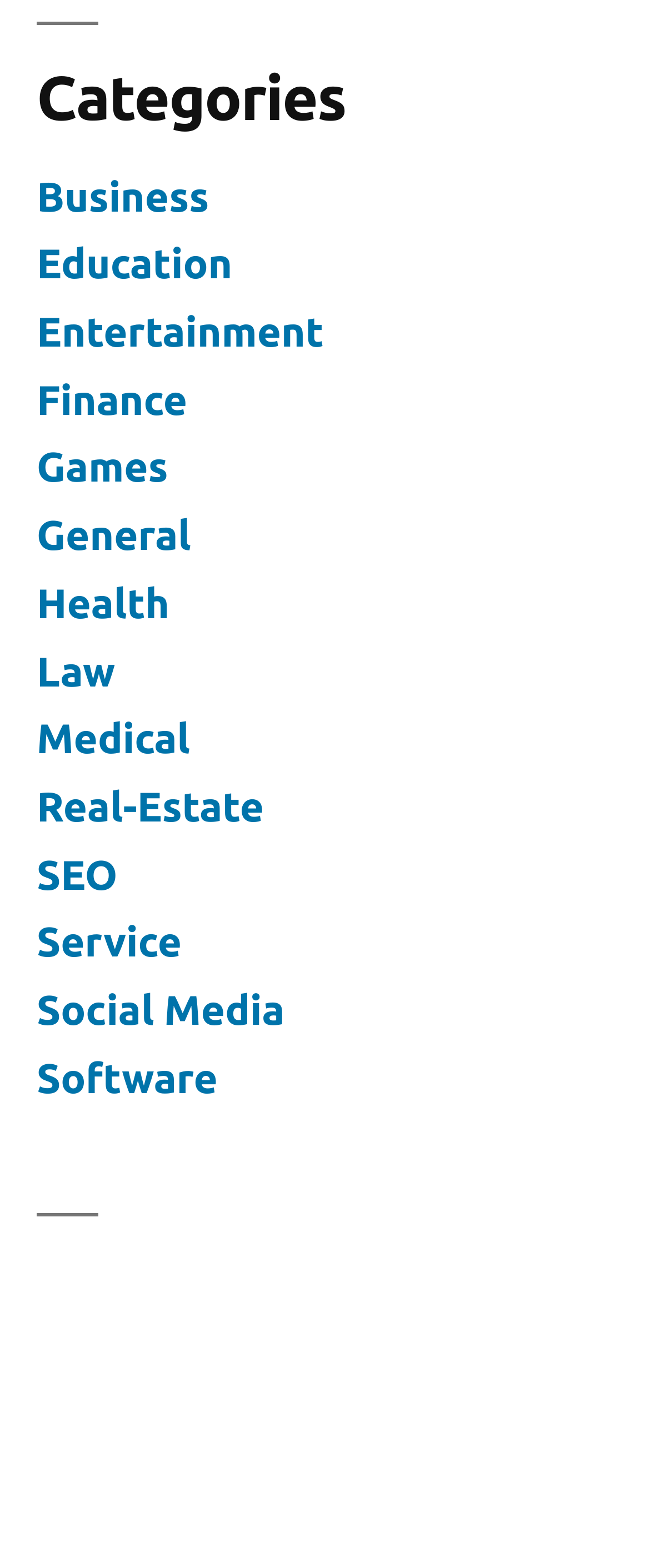Locate the bounding box coordinates of the element that needs to be clicked to carry out the instruction: "Click on Business category". The coordinates should be given as four float numbers ranging from 0 to 1, i.e., [left, top, right, bottom].

[0.056, 0.11, 0.322, 0.14]